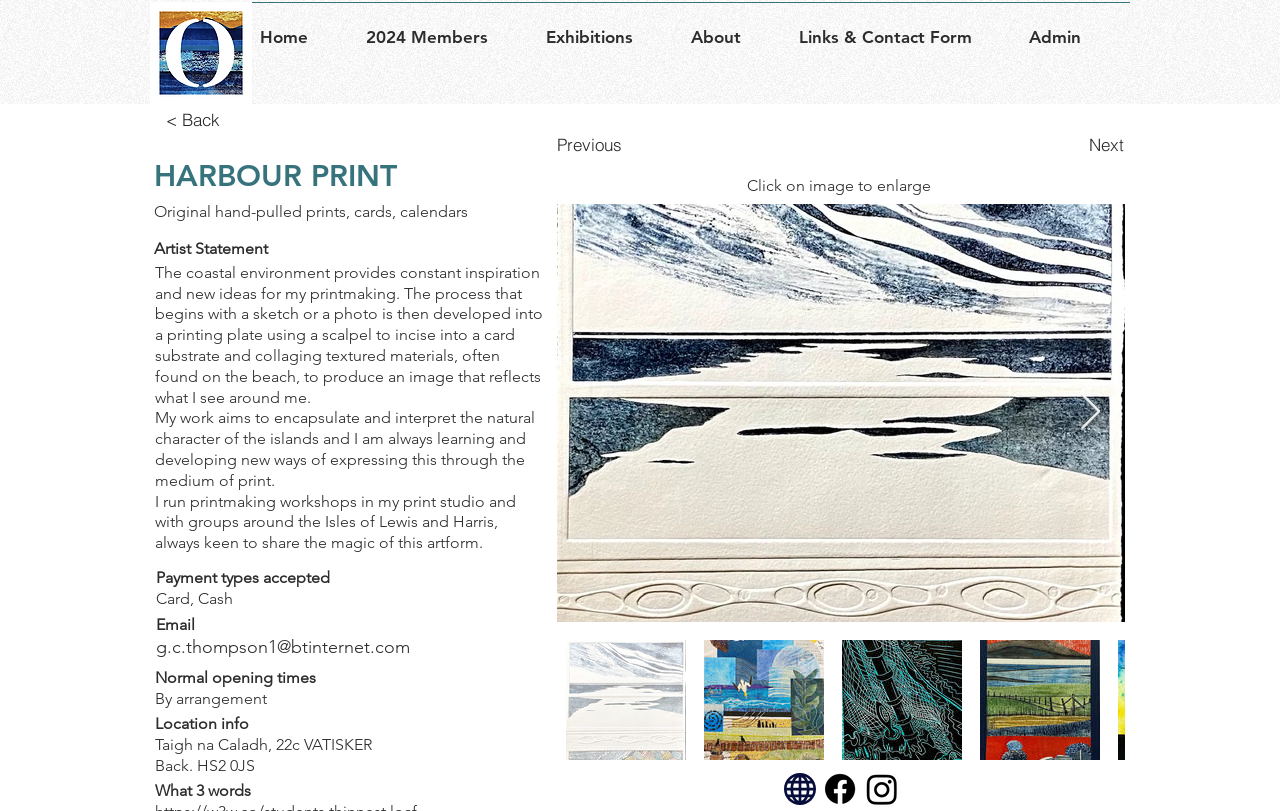What is the navigation menu item after 'Home'?
Using the image, respond with a single word or phrase.

2024 Members